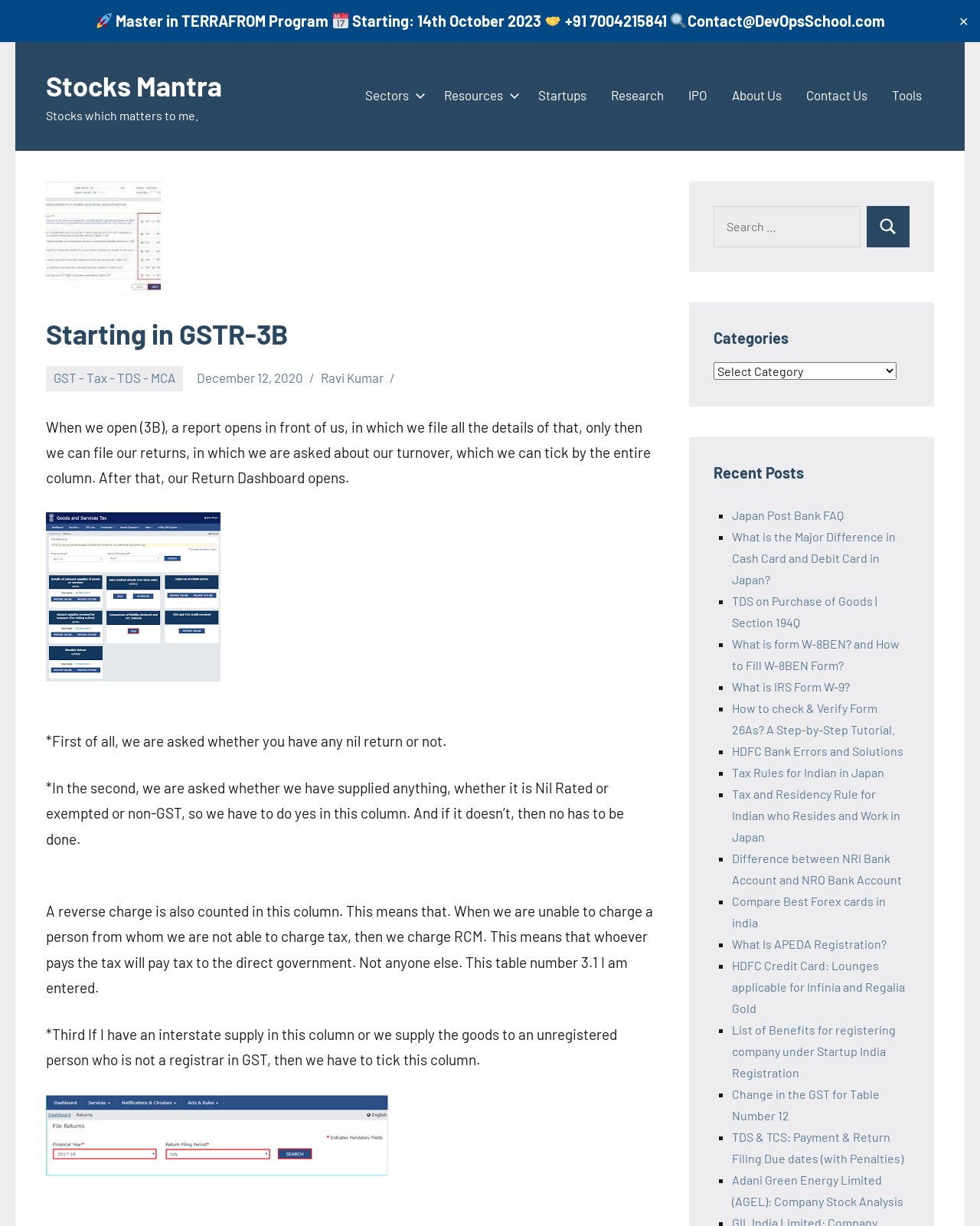Provide a brief response using a word or short phrase to this question:
How many recent posts are listed on the webpage?

15